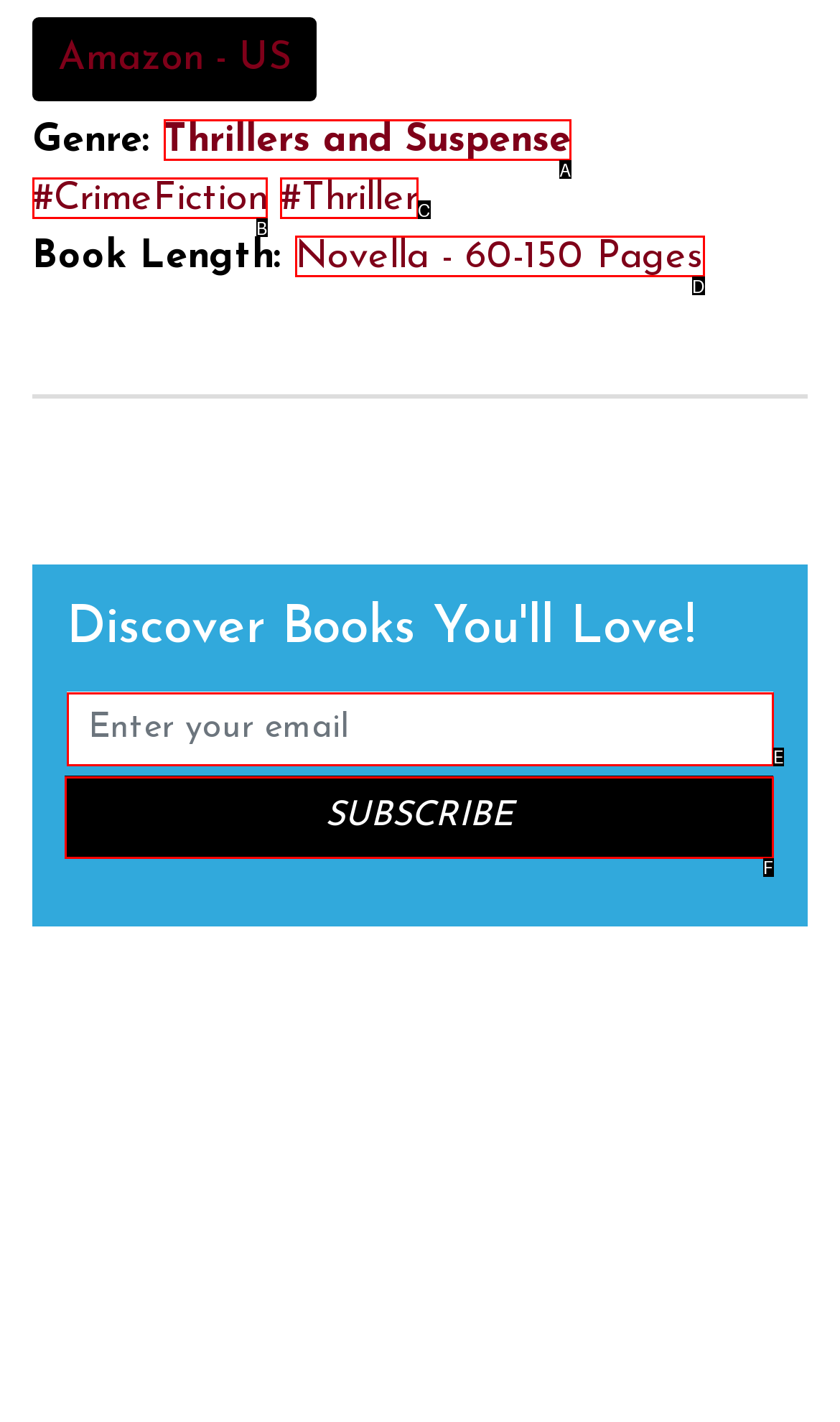Match the following description to a UI element: name="email" placeholder="Enter your email"
Provide the letter of the matching option directly.

E